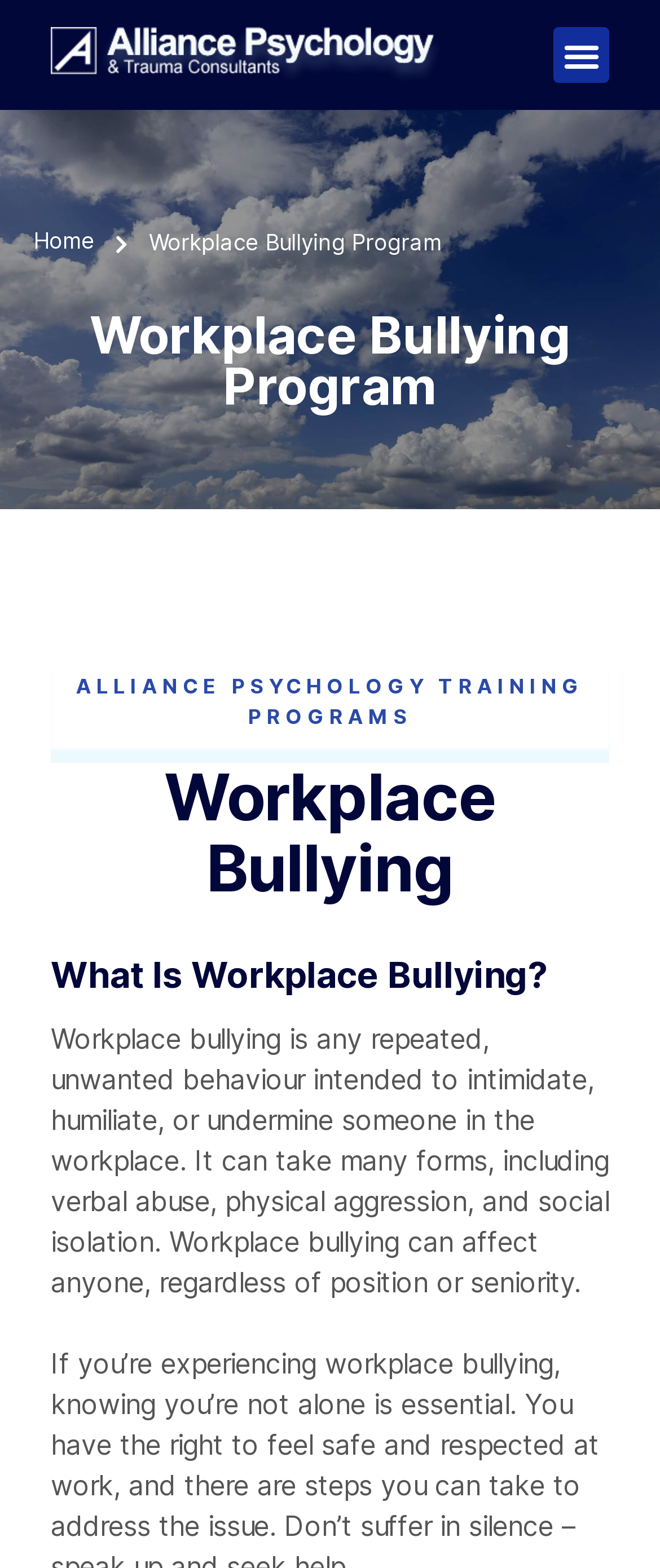Provide a brief response to the question below using a single word or phrase: 
How many links are there in the top navigation bar?

2